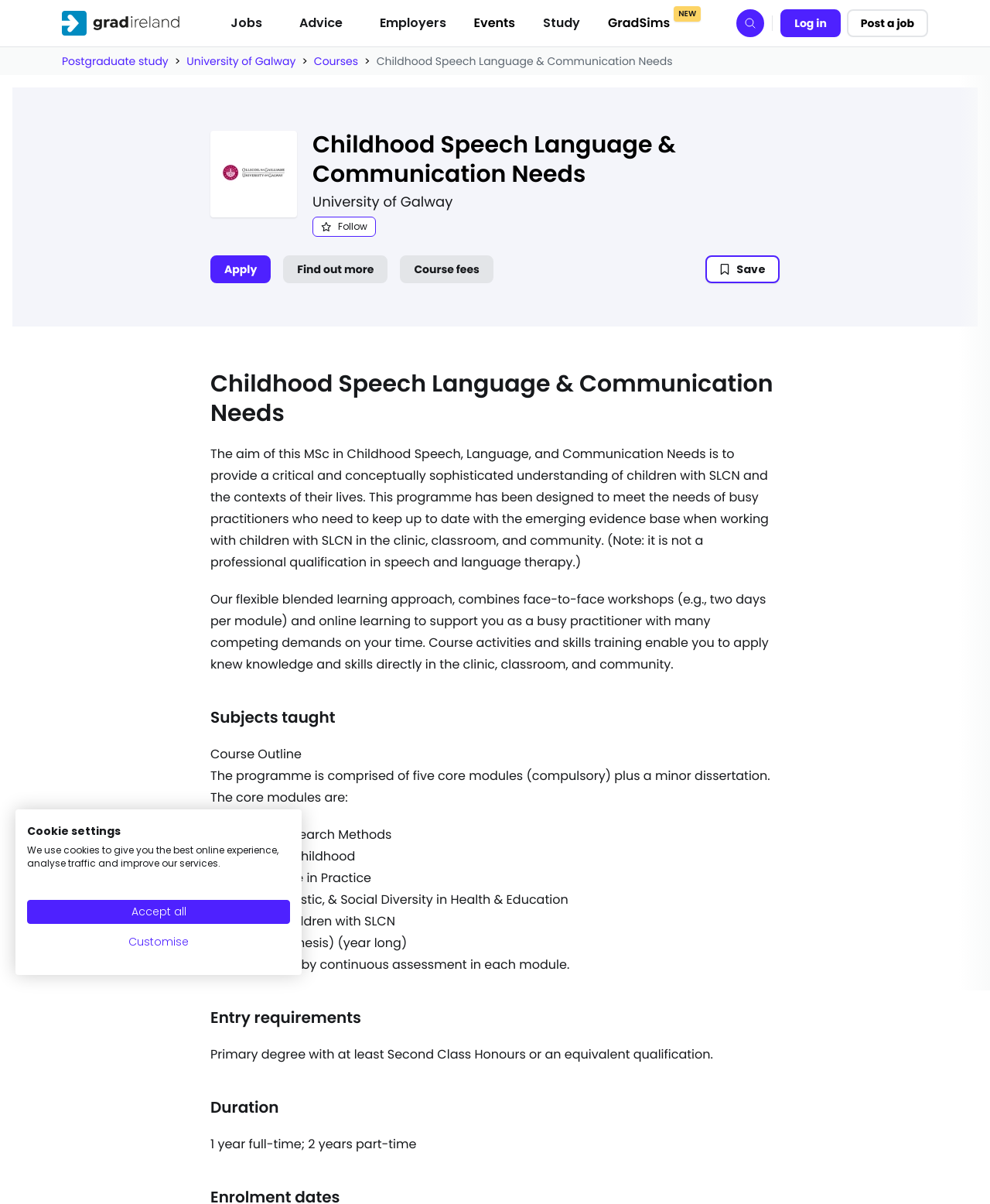Please extract and provide the main headline of the webpage.

Childhood Speech Language & Communication Needs